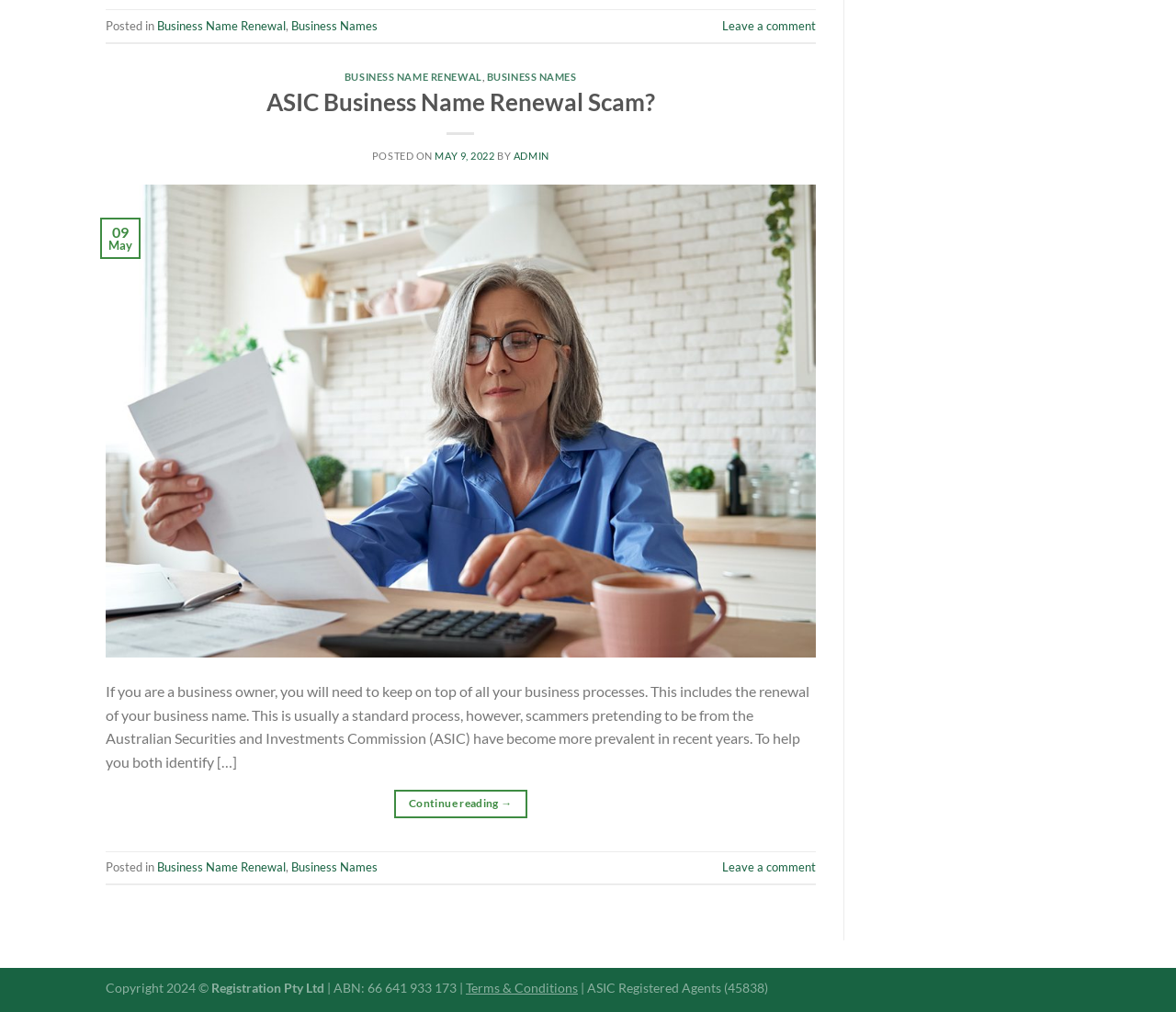Locate the bounding box coordinates of the clickable region necessary to complete the following instruction: "Read the article 'ASIC Business Name Renewal Scam?'". Provide the coordinates in the format of four float numbers between 0 and 1, i.e., [left, top, right, bottom].

[0.226, 0.087, 0.557, 0.114]